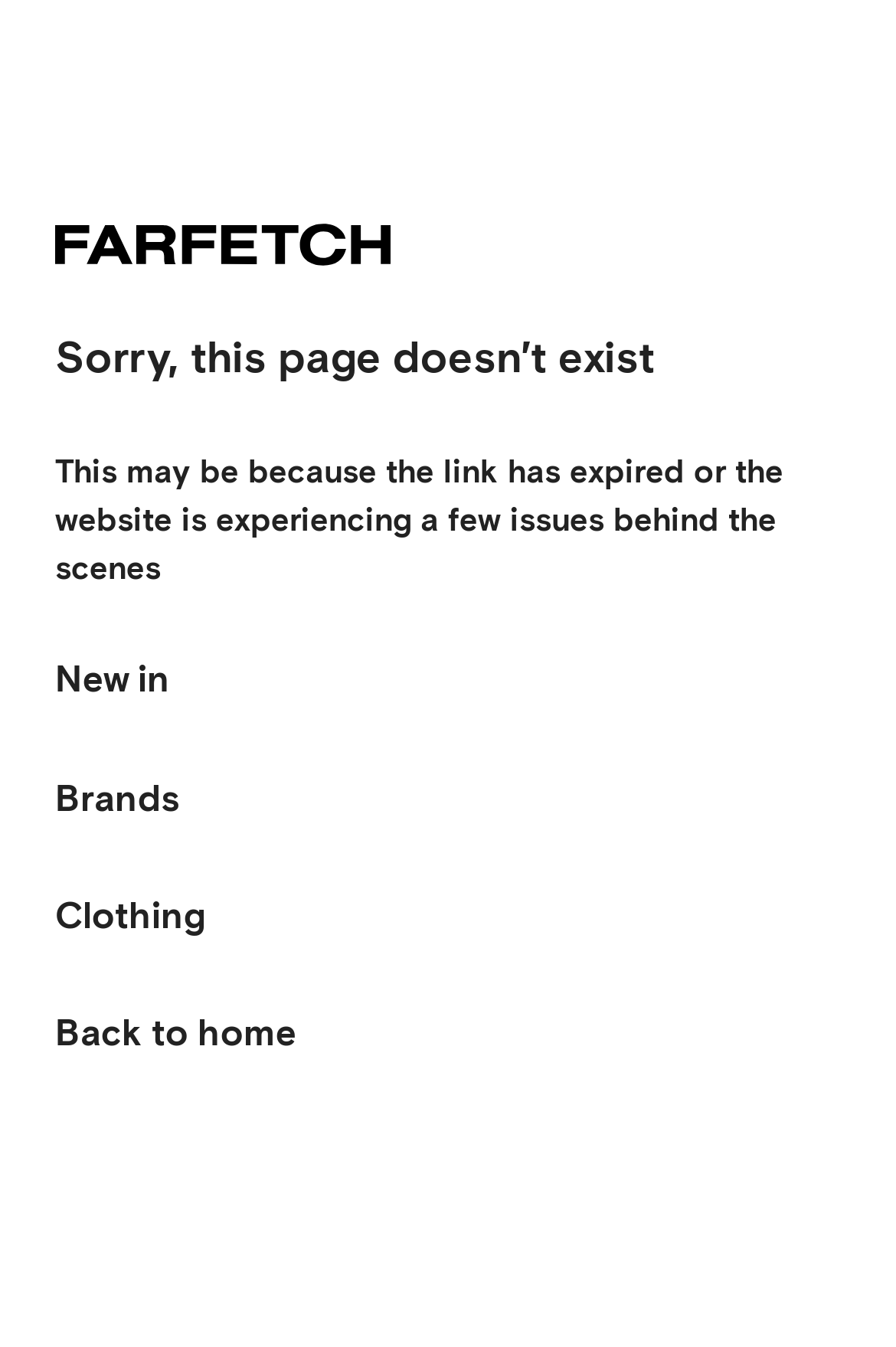What is the reason for the webpage error?
From the image, respond using a single word or phrase.

Link expired or technical issues